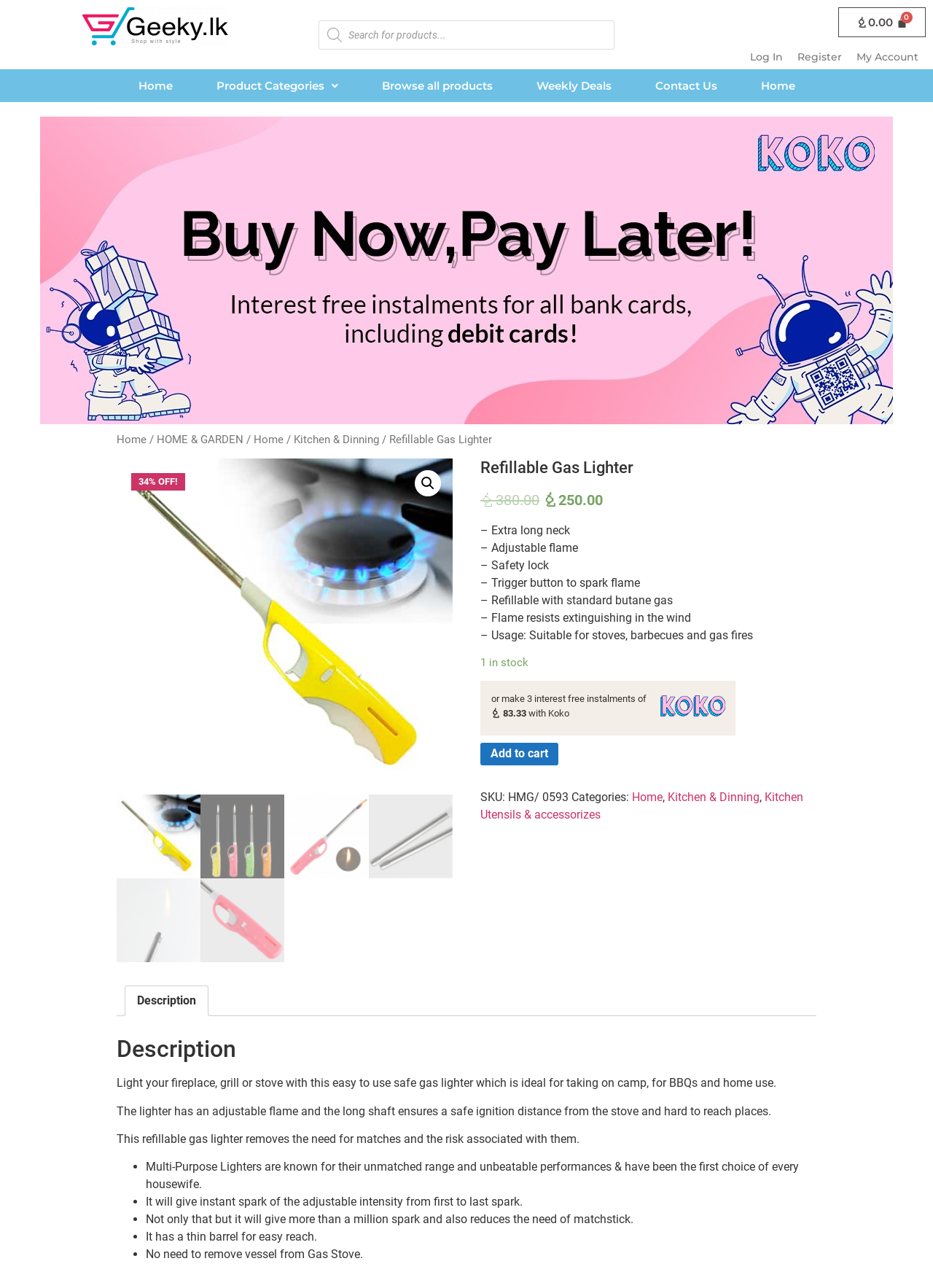What is the category of the Refillable Gas Lighter? Look at the image and give a one-word or short phrase answer.

Home & Garden, Kitchen & Dinning